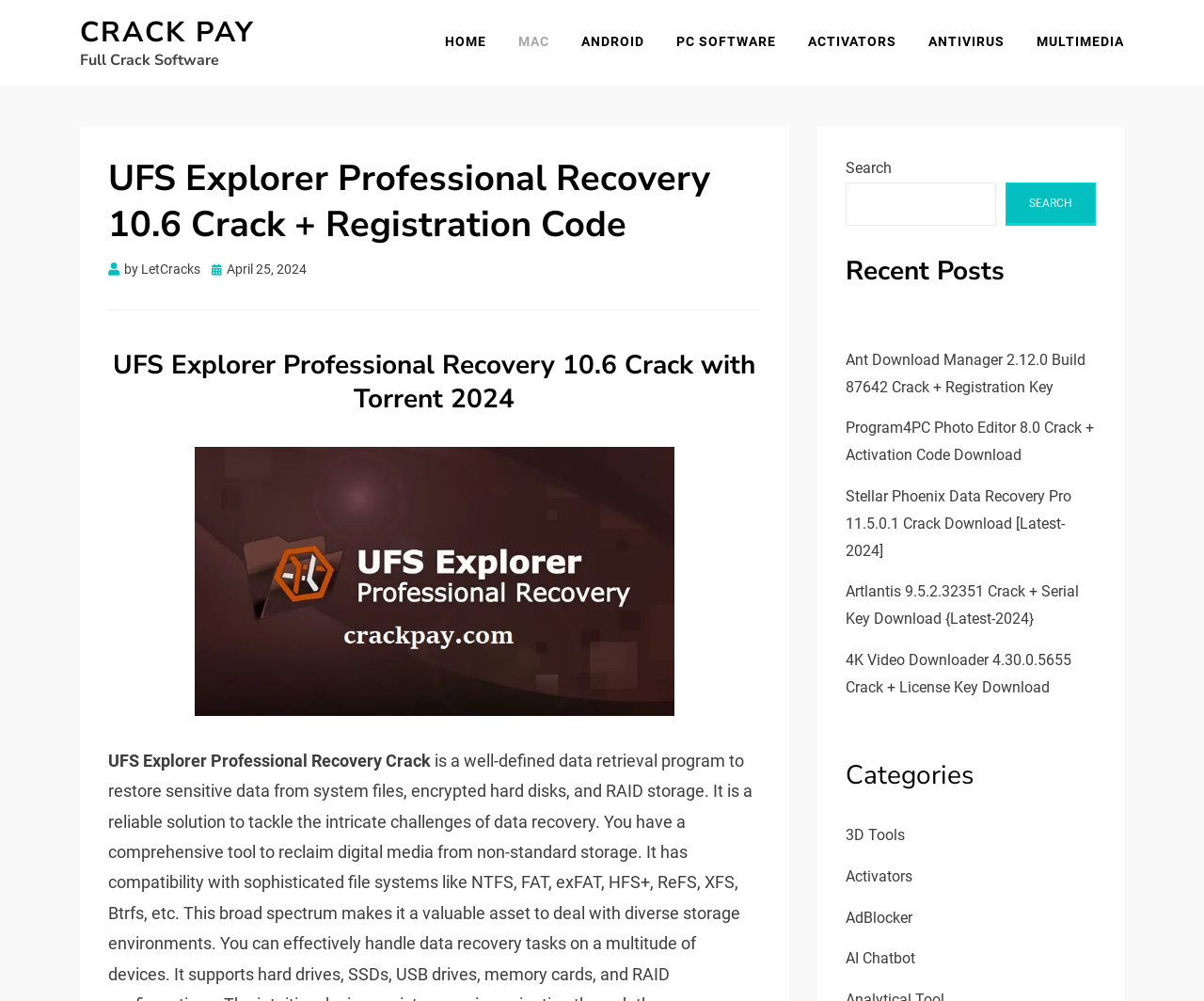Please specify the bounding box coordinates of the element that should be clicked to execute the given instruction: 'Search for software'. Ensure the coordinates are four float numbers between 0 and 1, expressed as [left, top, right, bottom].

[0.702, 0.182, 0.827, 0.226]